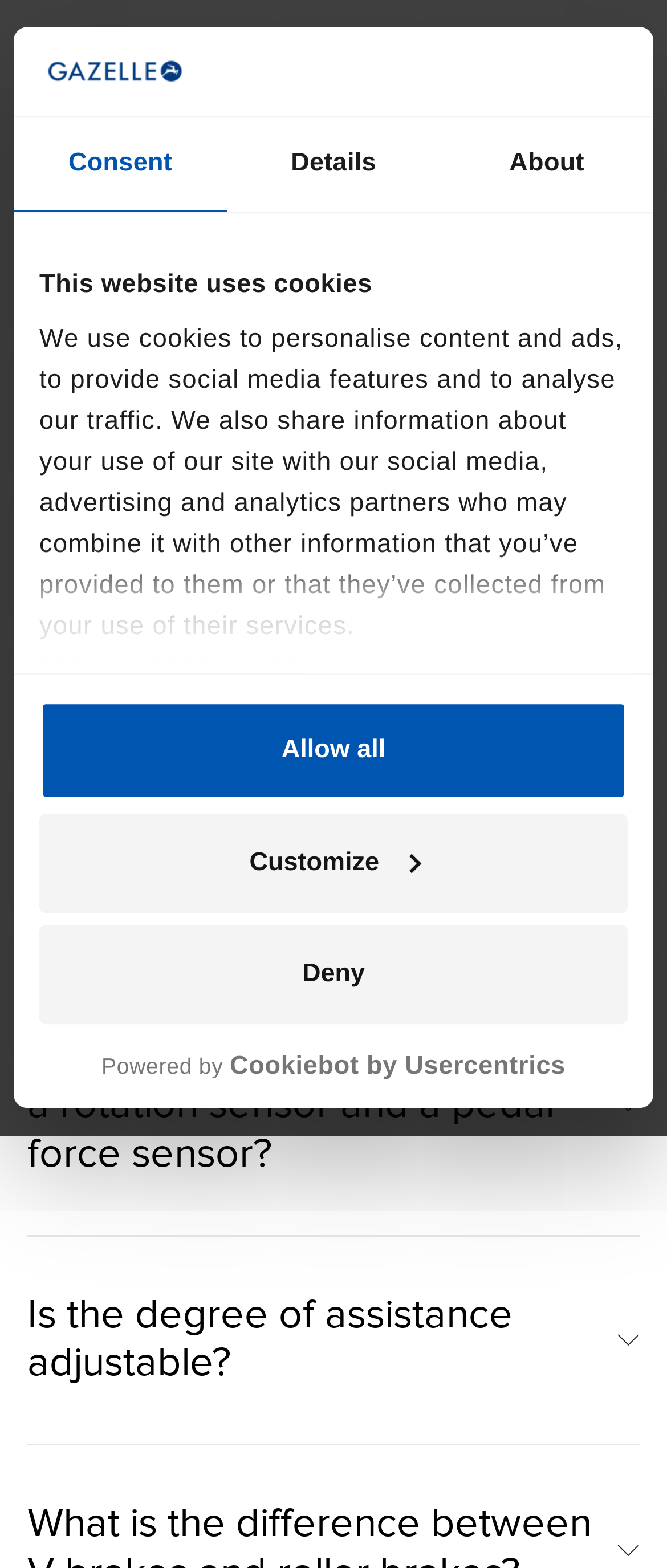Identify the bounding box coordinates of the part that should be clicked to carry out this instruction: "Click the 'Deny' button".

[0.059, 0.59, 0.941, 0.654]